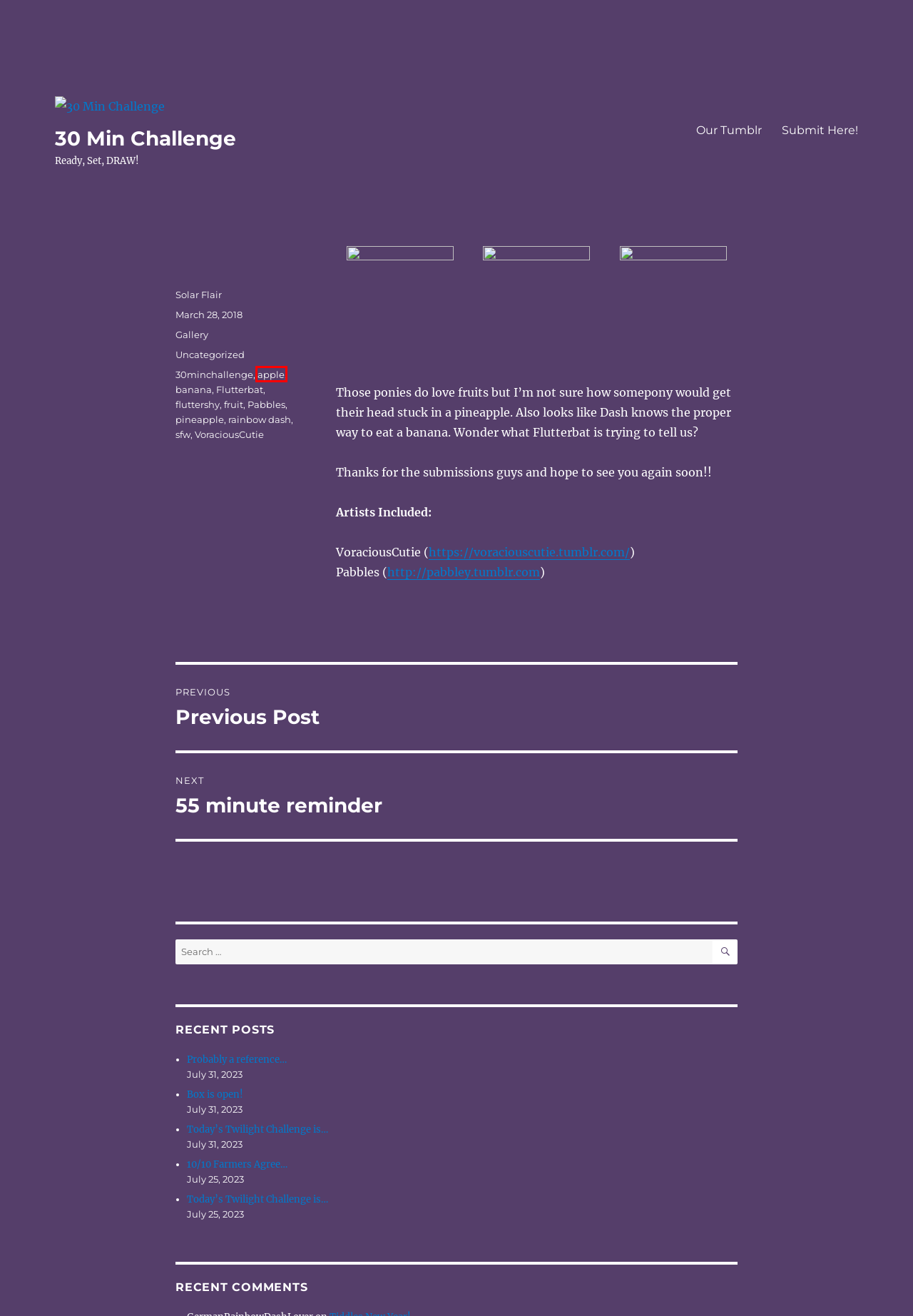Examine the screenshot of the webpage, noting the red bounding box around a UI element. Pick the webpage description that best matches the new page after the element in the red bounding box is clicked. Here are the candidates:
A. apple – 30 Min Challenge
B. Today’s Twilight Challenge is… – 30 Min Challenge
C. 30minchallenge – 30 Min Challenge
D. Gallery – 30 Min Challenge
E. VoraciousCutie – 30 Min Challenge
F. Pabbles – 30 Min Challenge
G. Box is open! – 30 Min Challenge
H. Uncategorized – 30 Min Challenge

A